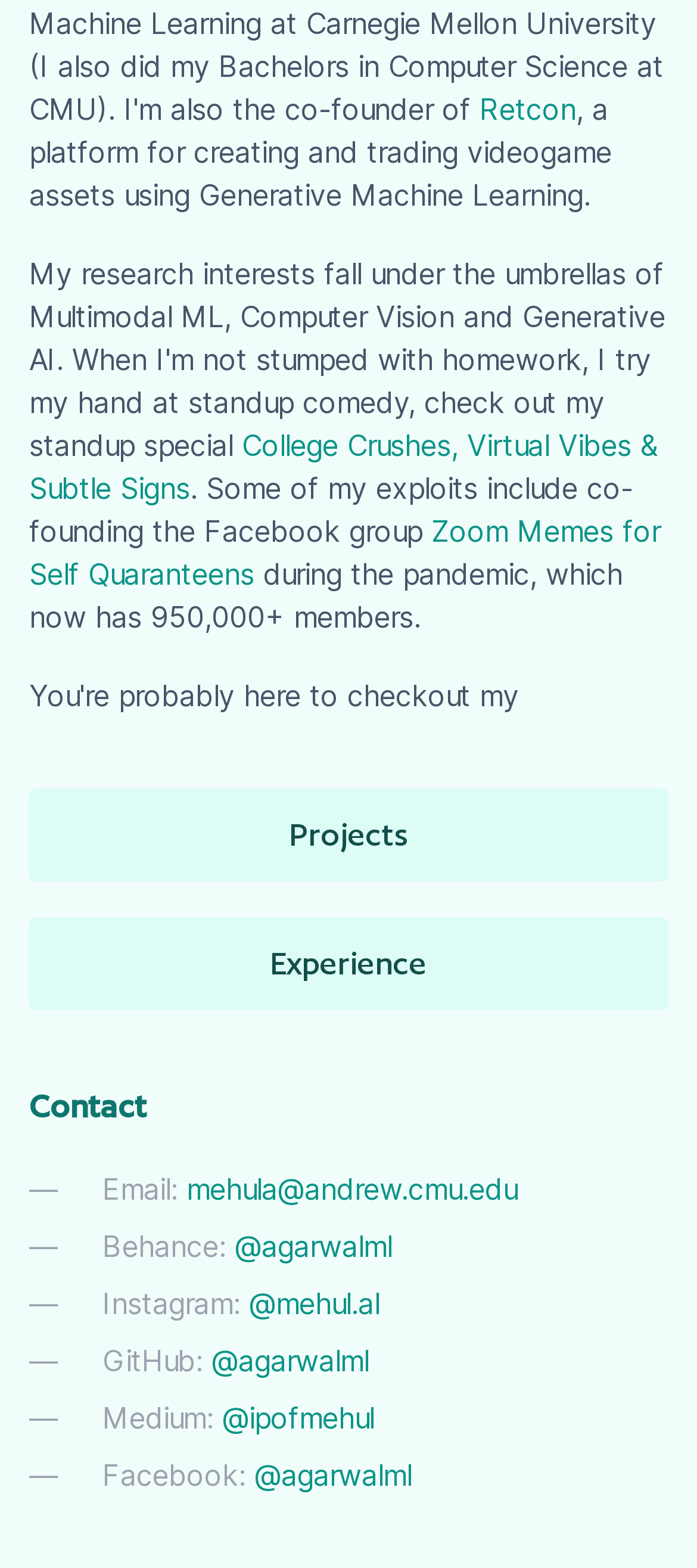Answer the following query concisely with a single word or phrase:
What is the name of the platform for creating videogame assets?

Retcon